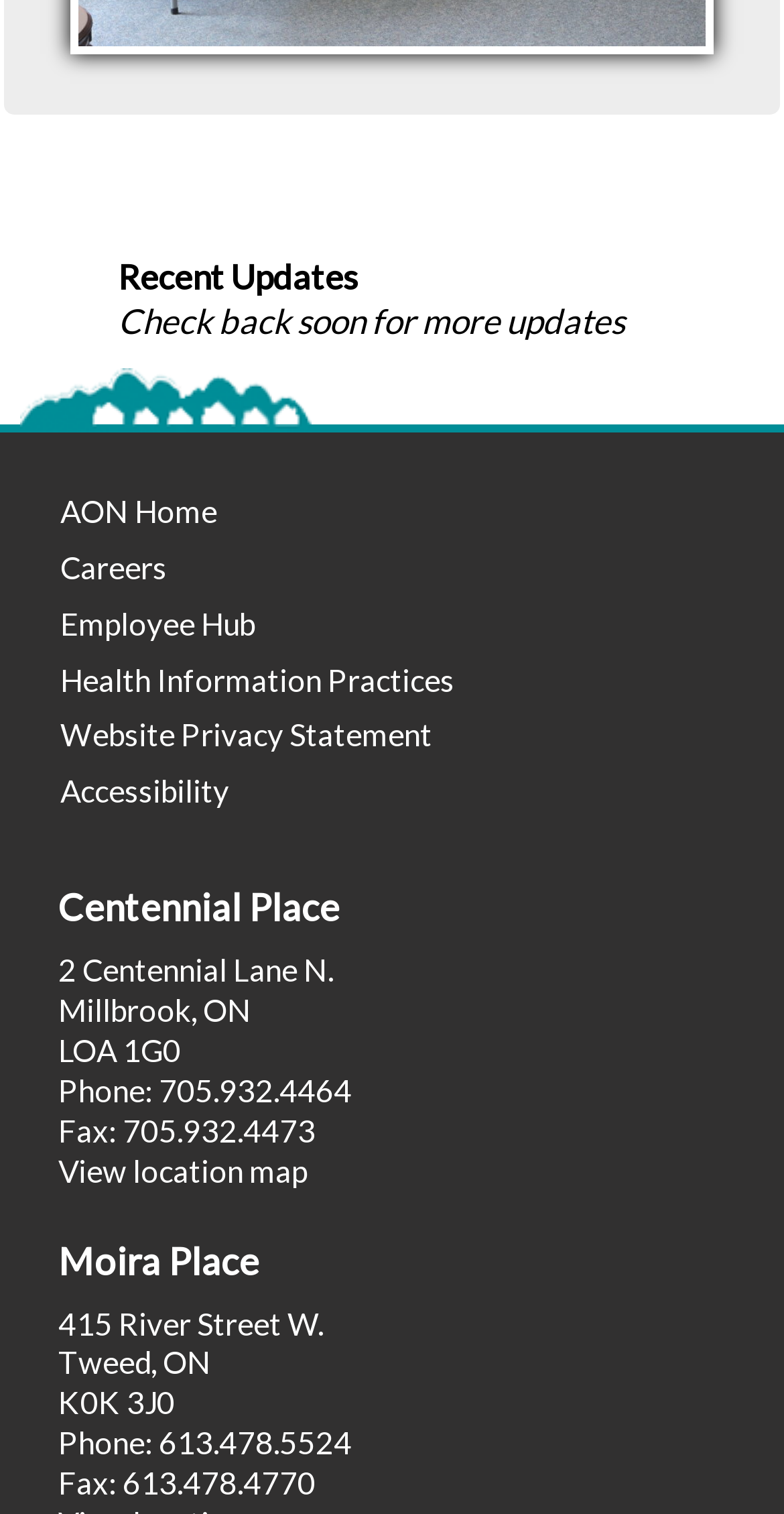Specify the bounding box coordinates of the region I need to click to perform the following instruction: "call 705.932.4464". The coordinates must be four float numbers in the range of 0 to 1, i.e., [left, top, right, bottom].

[0.203, 0.708, 0.449, 0.732]